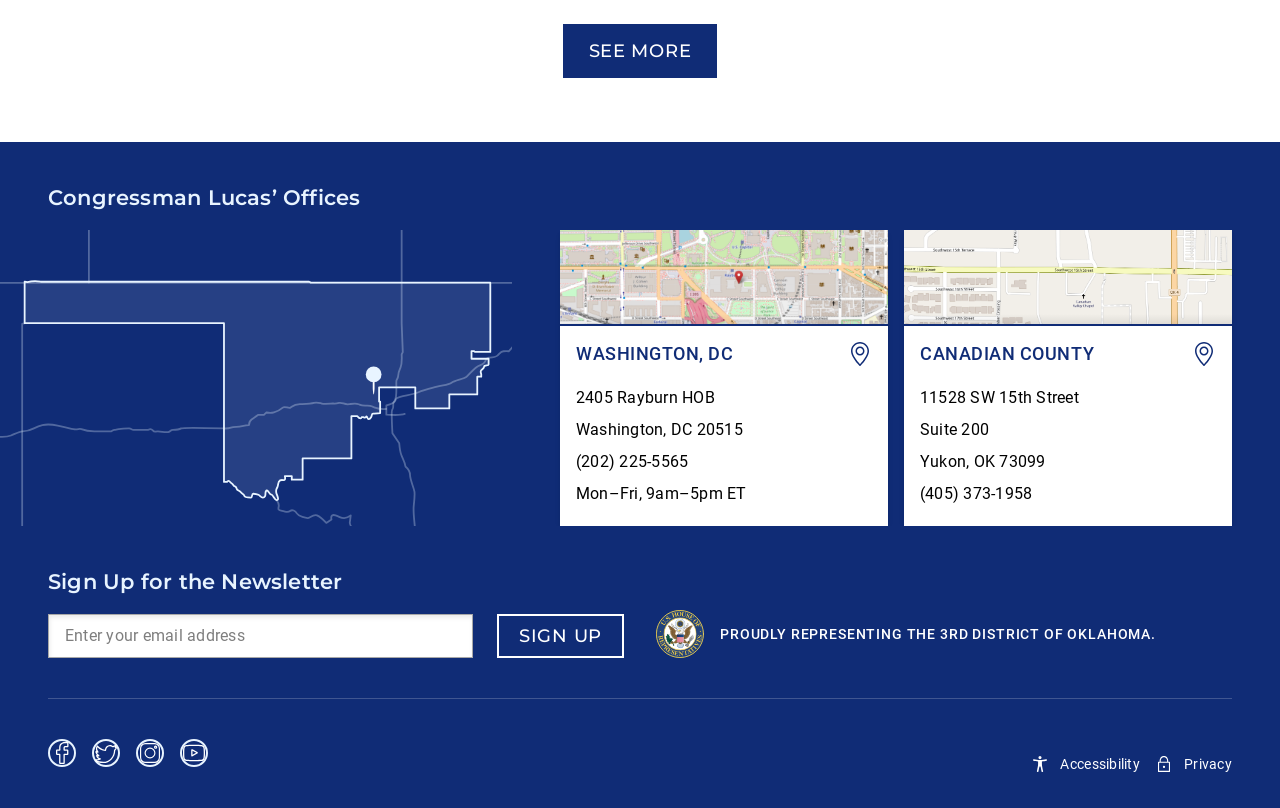Find the bounding box coordinates for the area that must be clicked to perform this action: "View Washington, DC office details".

[0.4, 0.285, 0.694, 0.651]